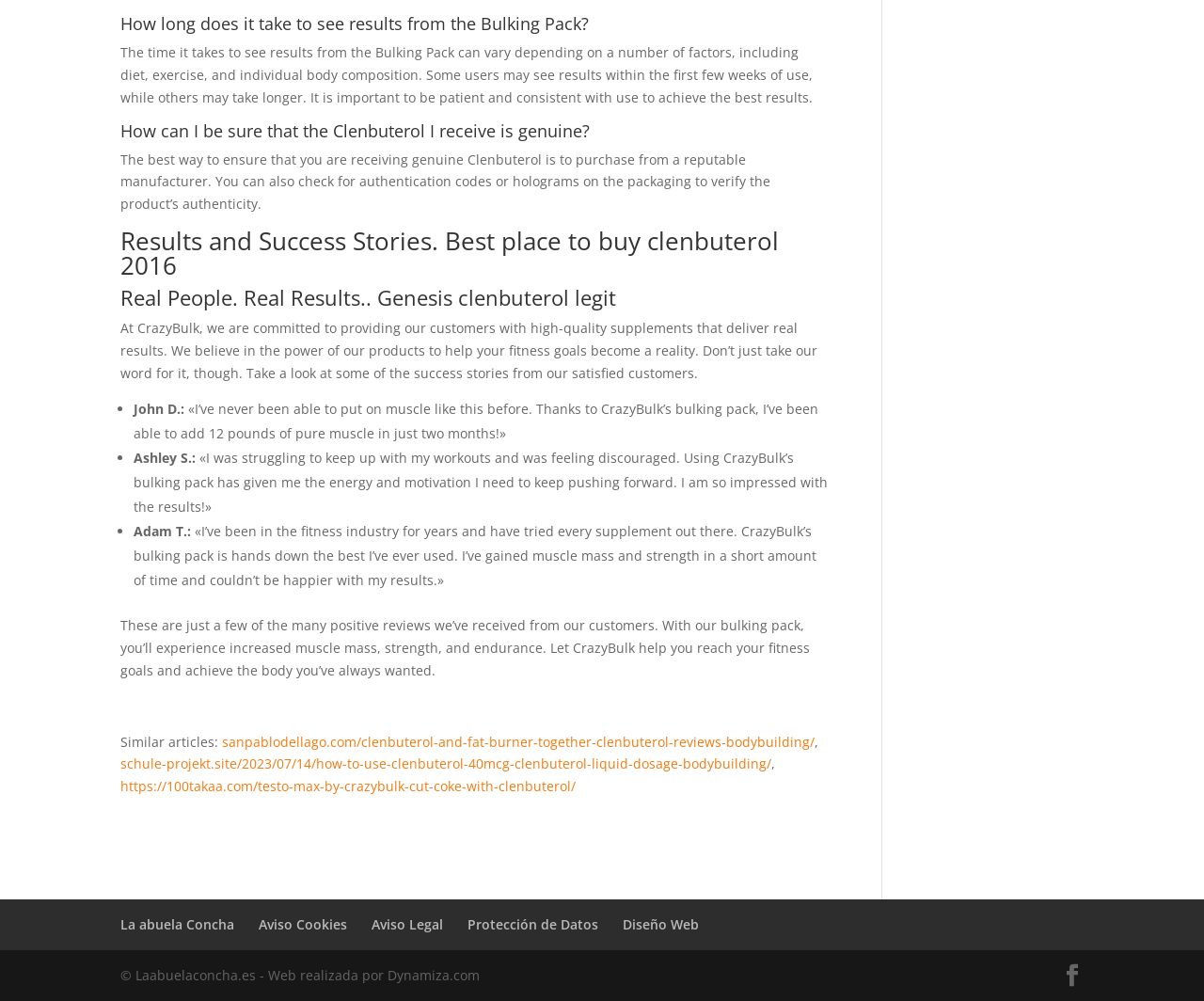Identify the bounding box coordinates for the element you need to click to achieve the following task: "Go to the TECH category". The coordinates must be four float values ranging from 0 to 1, formatted as [left, top, right, bottom].

None